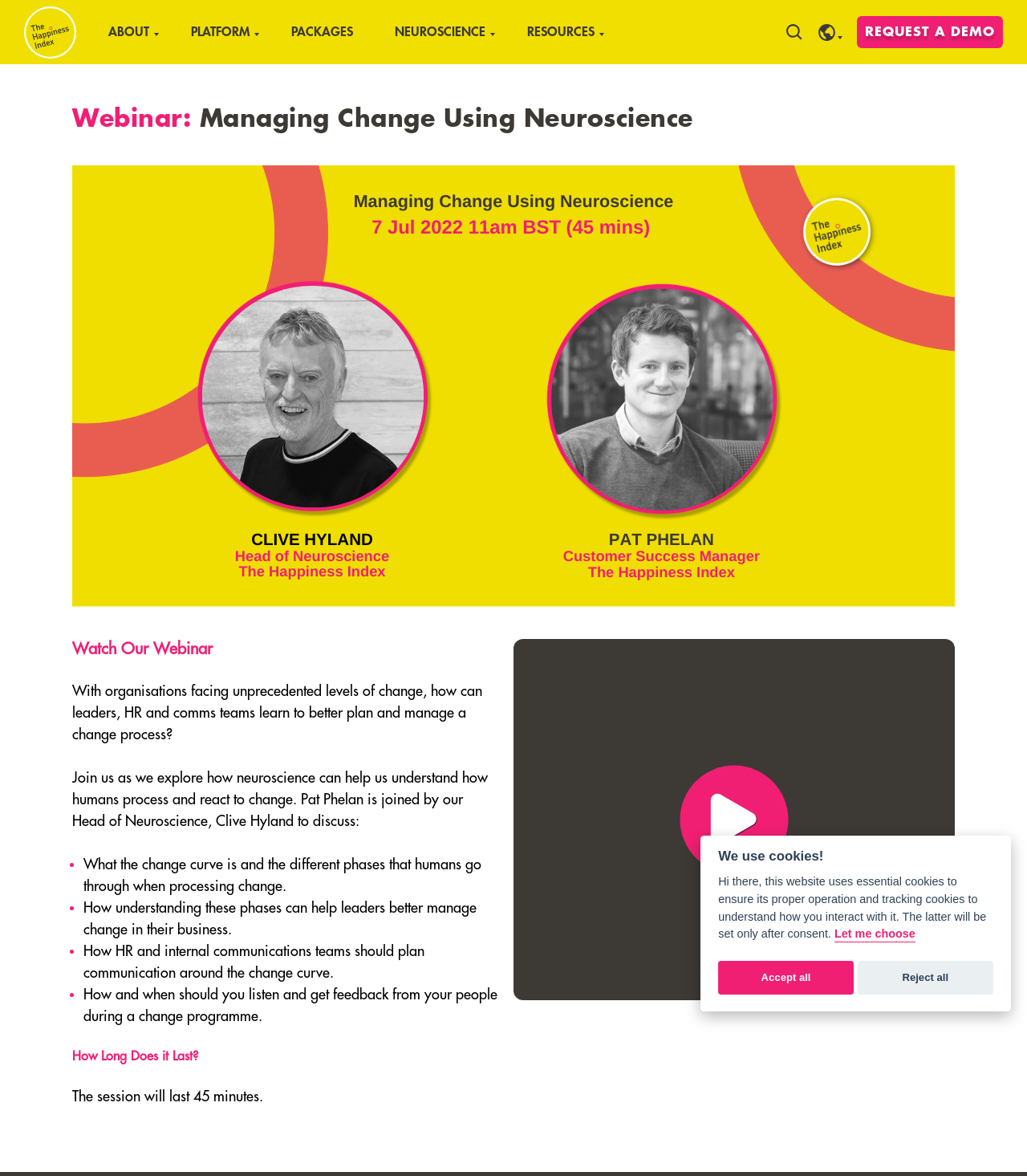Specify the bounding box coordinates of the element's area that should be clicked to execute the given instruction: "Click on the author's name". The coordinates should be four float numbers between 0 and 1, i.e., [left, top, right, bottom].

None